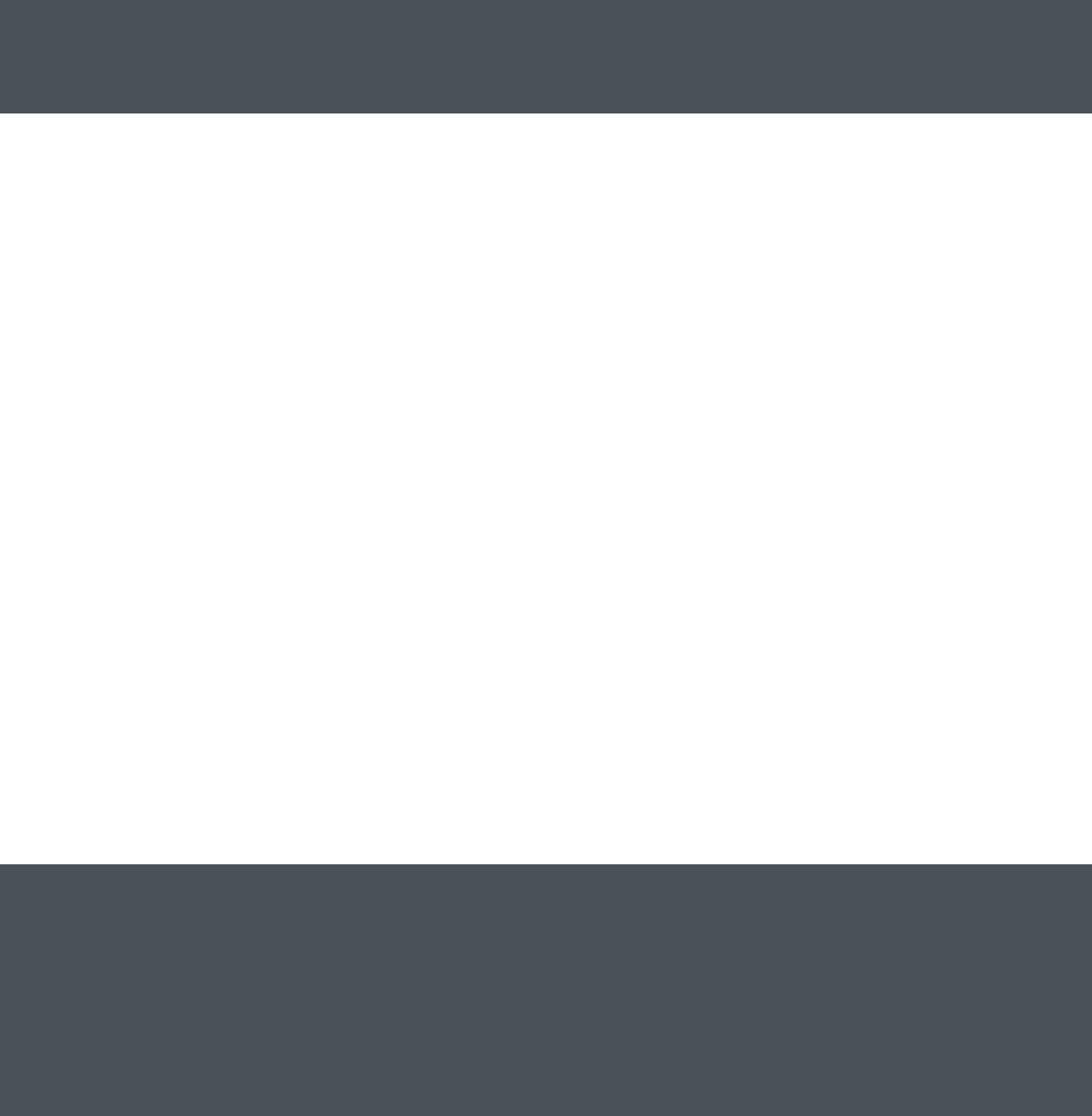Determine the bounding box coordinates of the clickable region to carry out the instruction: "Click on Related Oneway Corridor".

[0.016, 0.354, 0.339, 0.599]